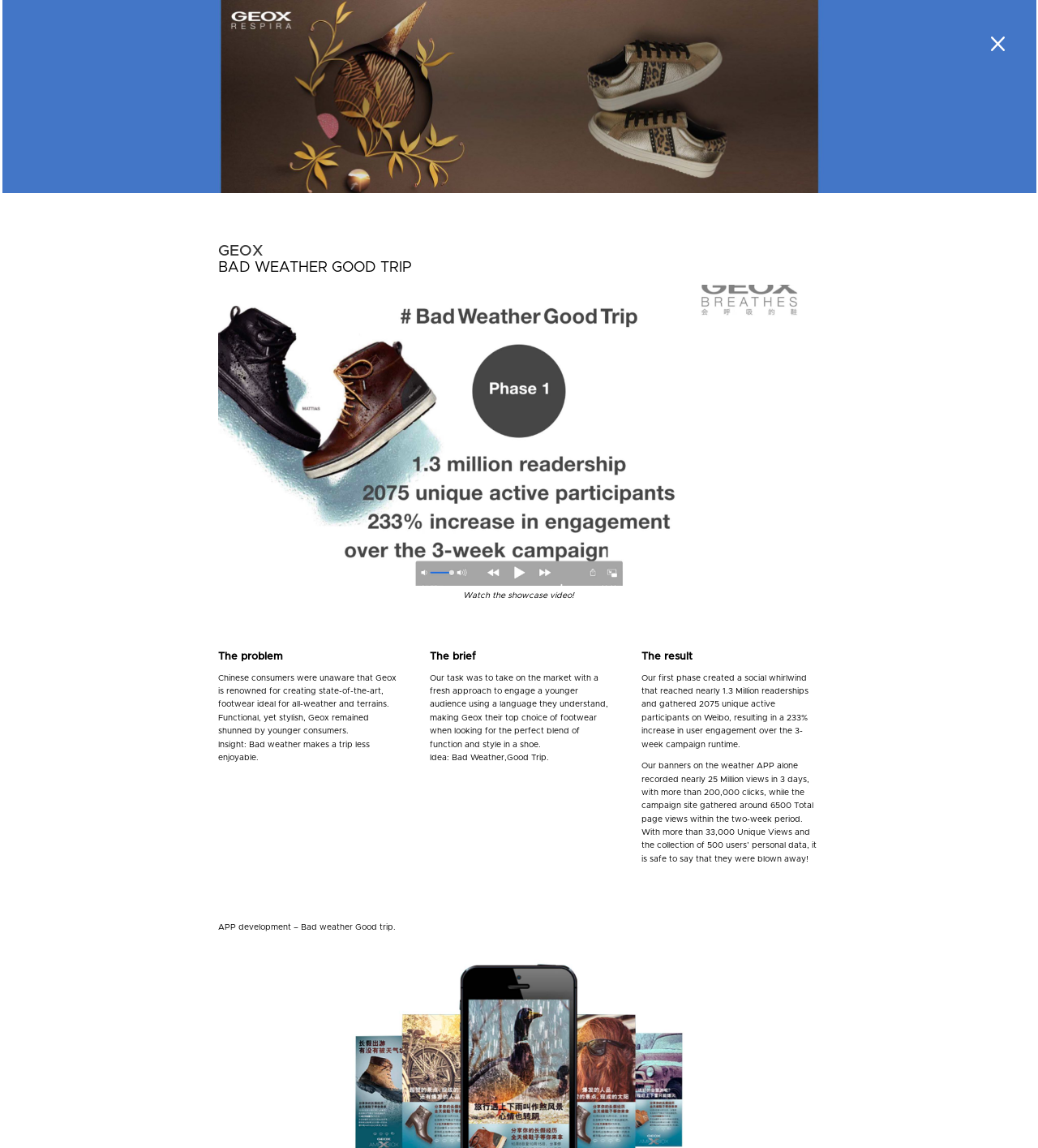What is the theme of the showcase video?
Answer the question using a single word or phrase, according to the image.

Bad weather good trip